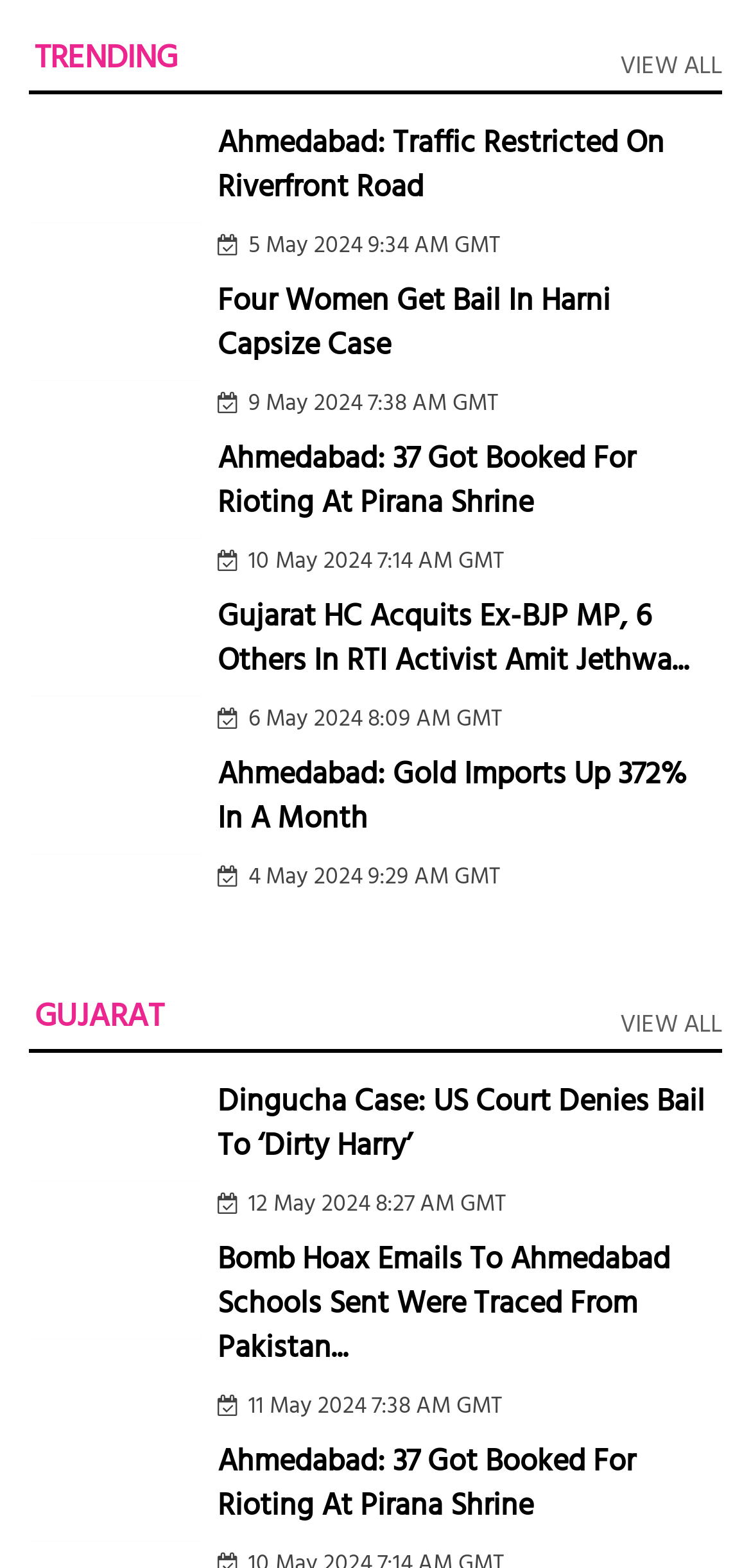What is the category of the first news article?
Respond to the question with a well-detailed and thorough answer.

The first news article is categorized under 'TRENDING' as indicated by the link 'TRENDING' at the top of the webpage.